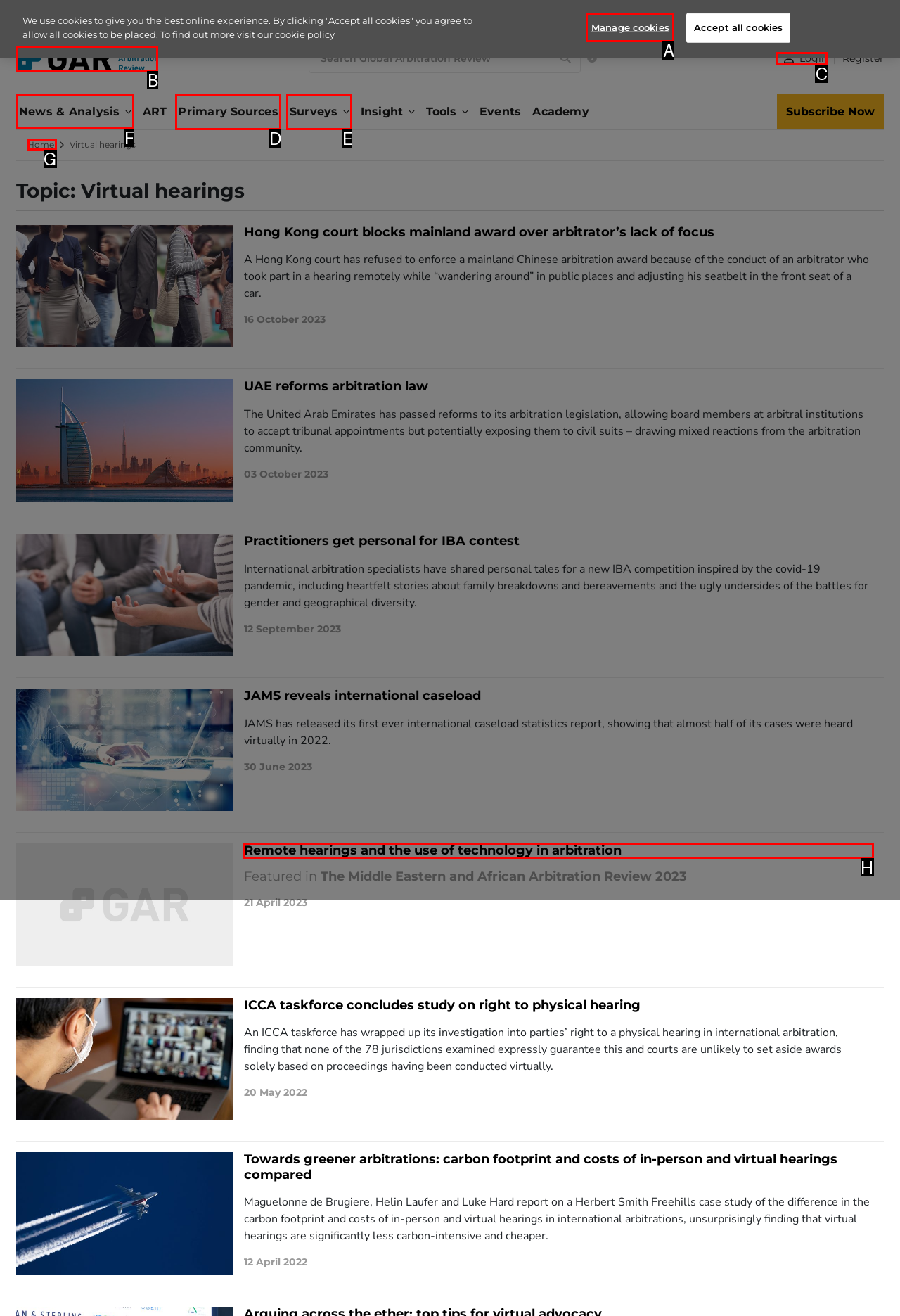Find the correct option to complete this instruction: View News & Analysis. Reply with the corresponding letter.

F